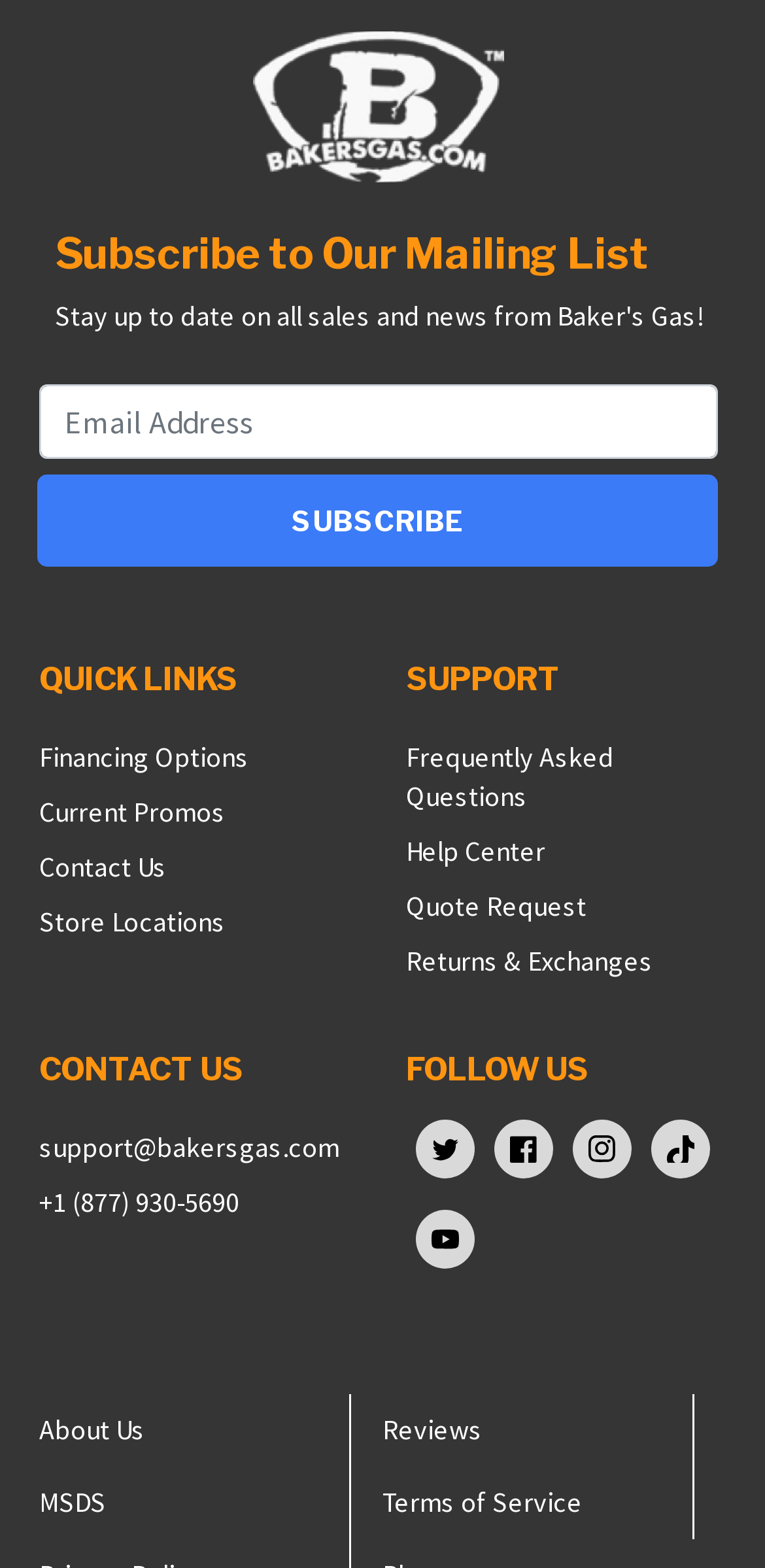What social media platforms can I follow?
Please use the image to provide an in-depth answer to the question.

The 'FOLLOW US' section provides links to five social media platforms: Twitter, Facebook, Instagram, TikTok, and YouTube, allowing users to follow the company's social media accounts.